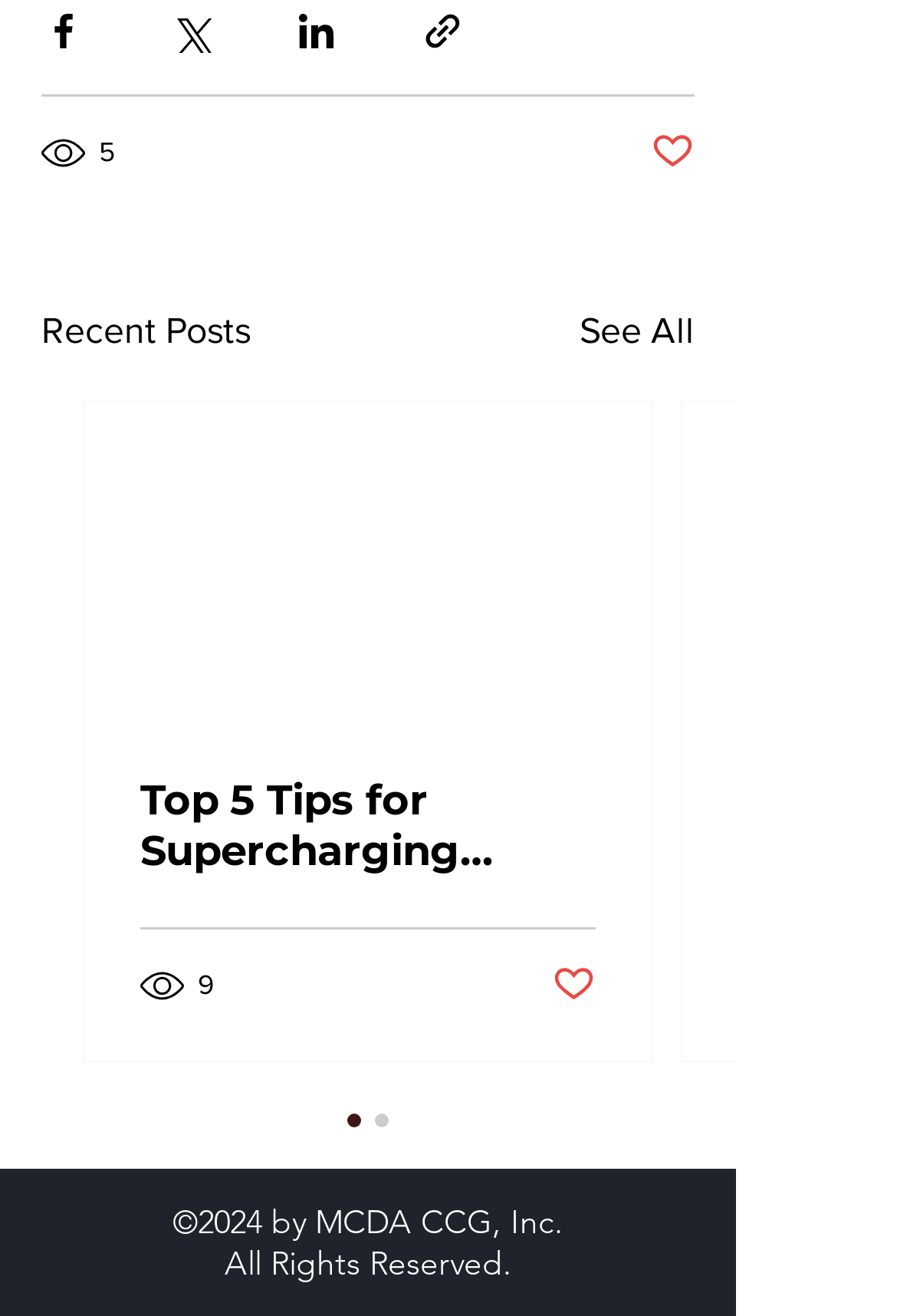How many posts are displayed on the webpage?
Look at the screenshot and respond with a single word or phrase.

1